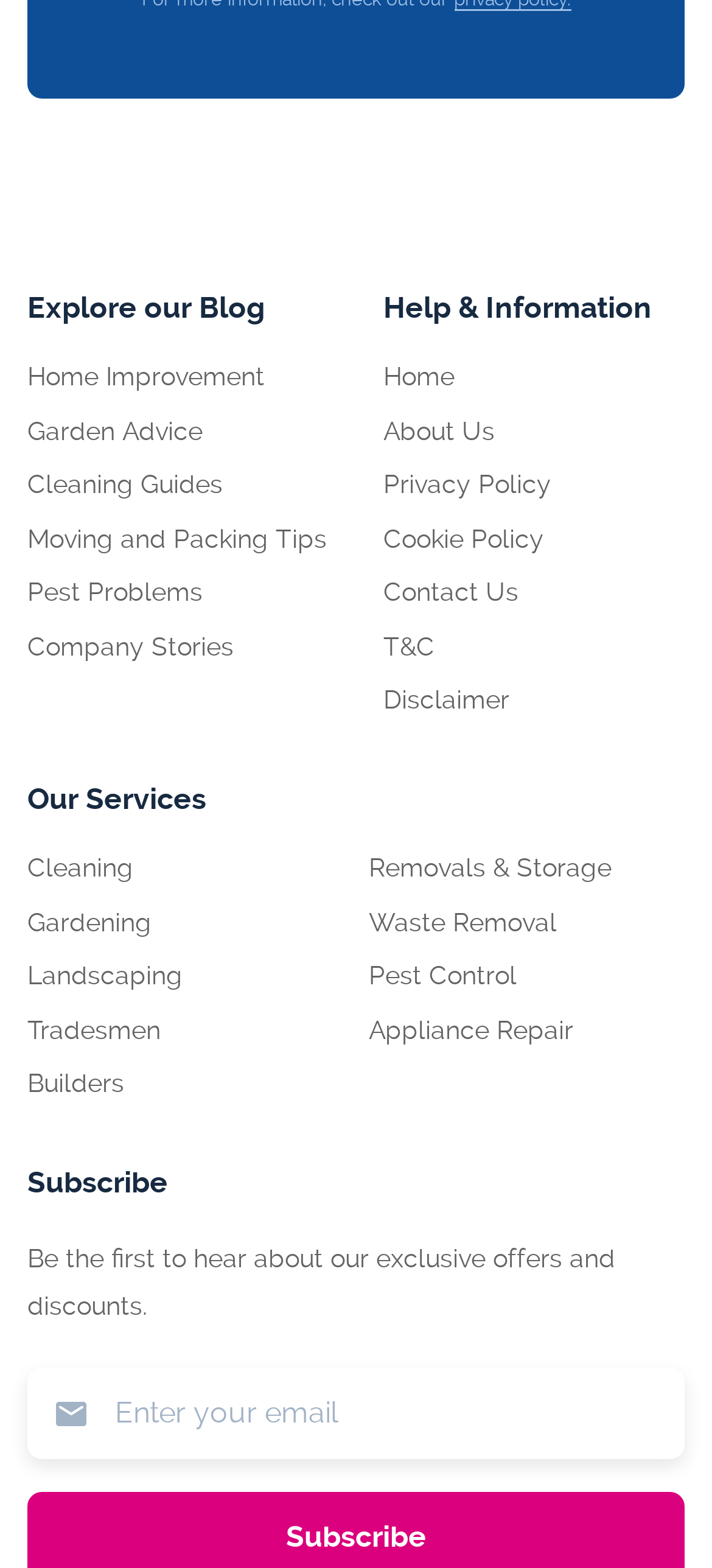Locate the bounding box coordinates of the element I should click to achieve the following instruction: "Explore Home Improvement blog".

[0.038, 0.231, 0.372, 0.249]